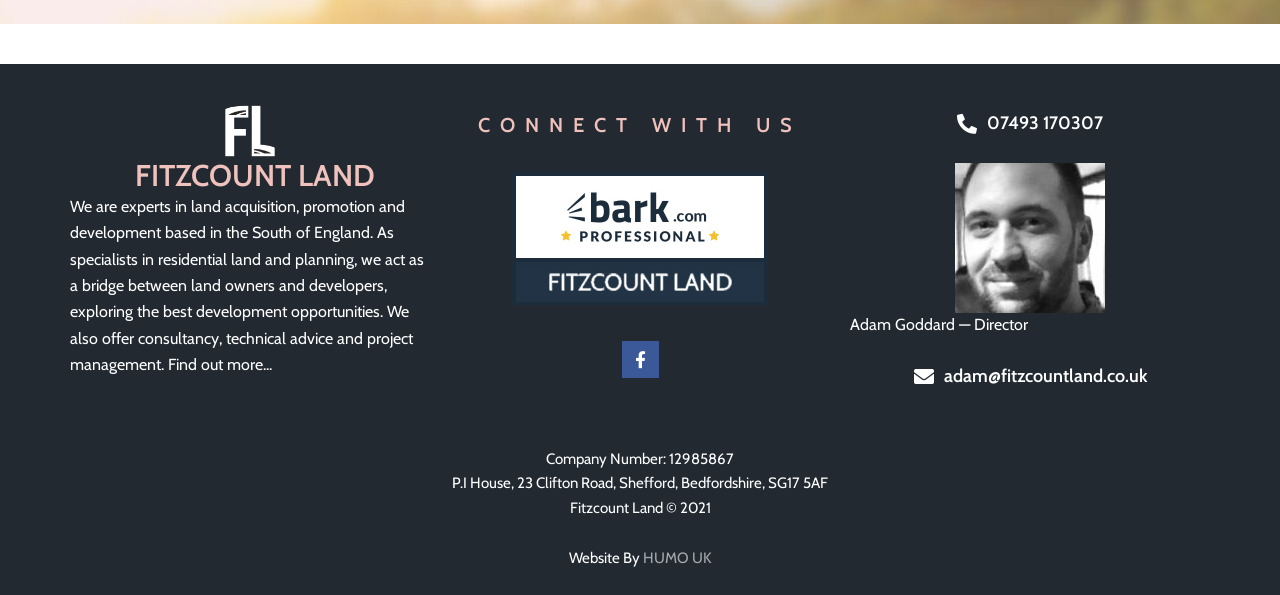What is the company's address? Based on the image, give a response in one word or a short phrase.

P.I House, 23 Clifton Road, Shefford, Bedfordshire, SG17 5AF